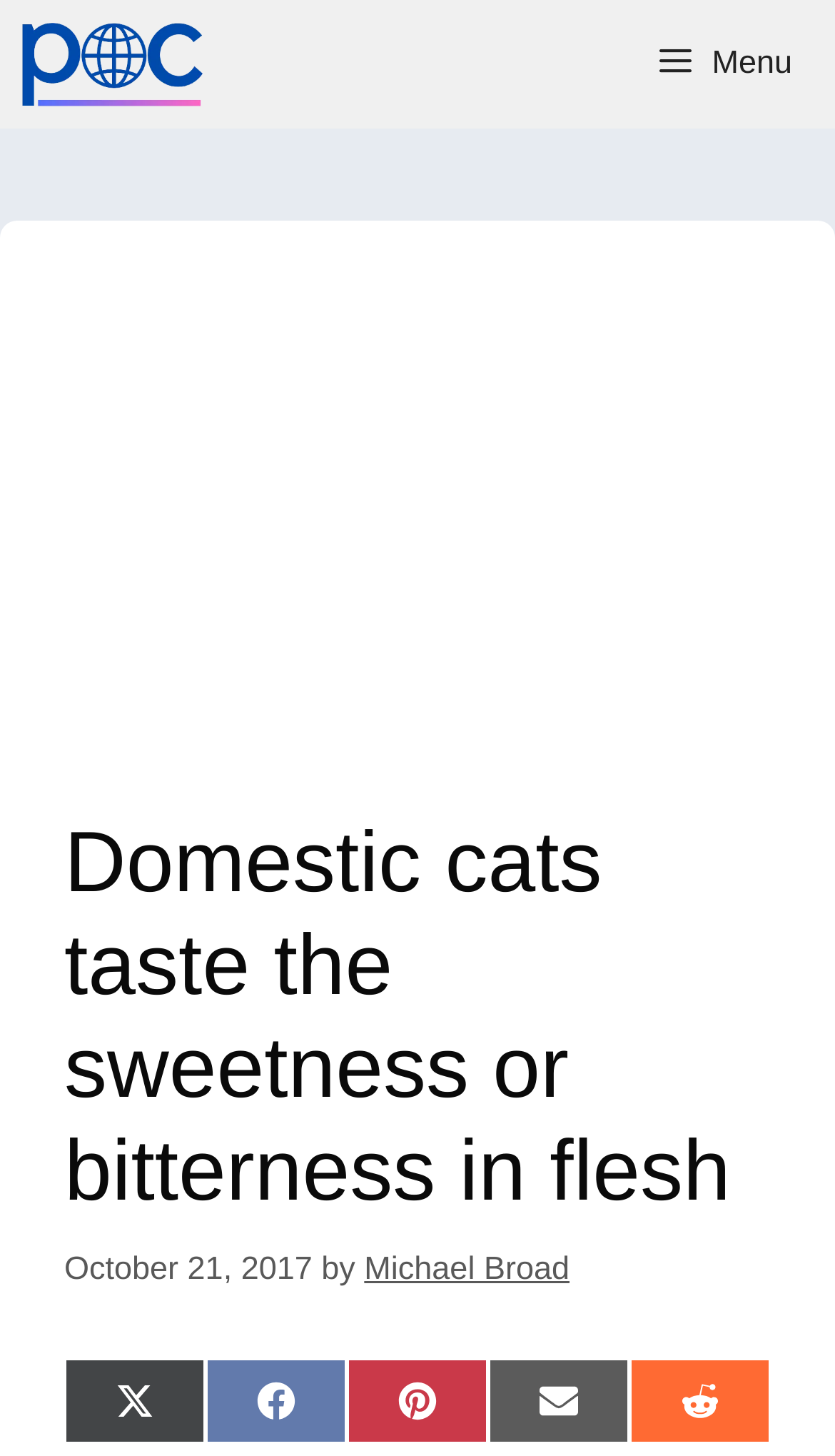How many navigation menu items are there? Based on the image, give a response in one word or a short phrase.

1